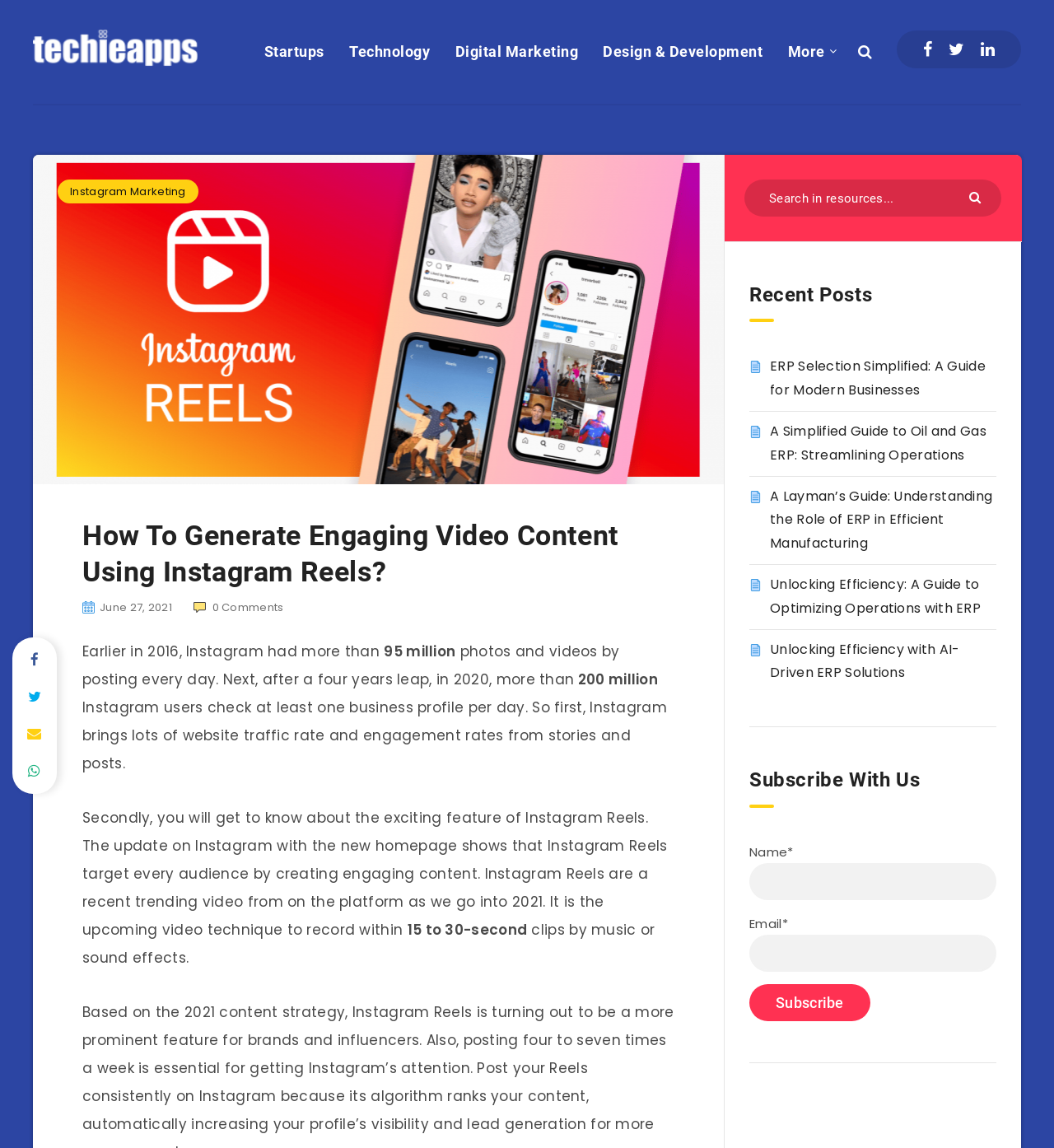Please specify the coordinates of the bounding box for the element that should be clicked to carry out this instruction: "Go back to top". The coordinates must be four float numbers between 0 and 1, formatted as [left, top, right, bottom].

[0.953, 0.904, 0.984, 0.933]